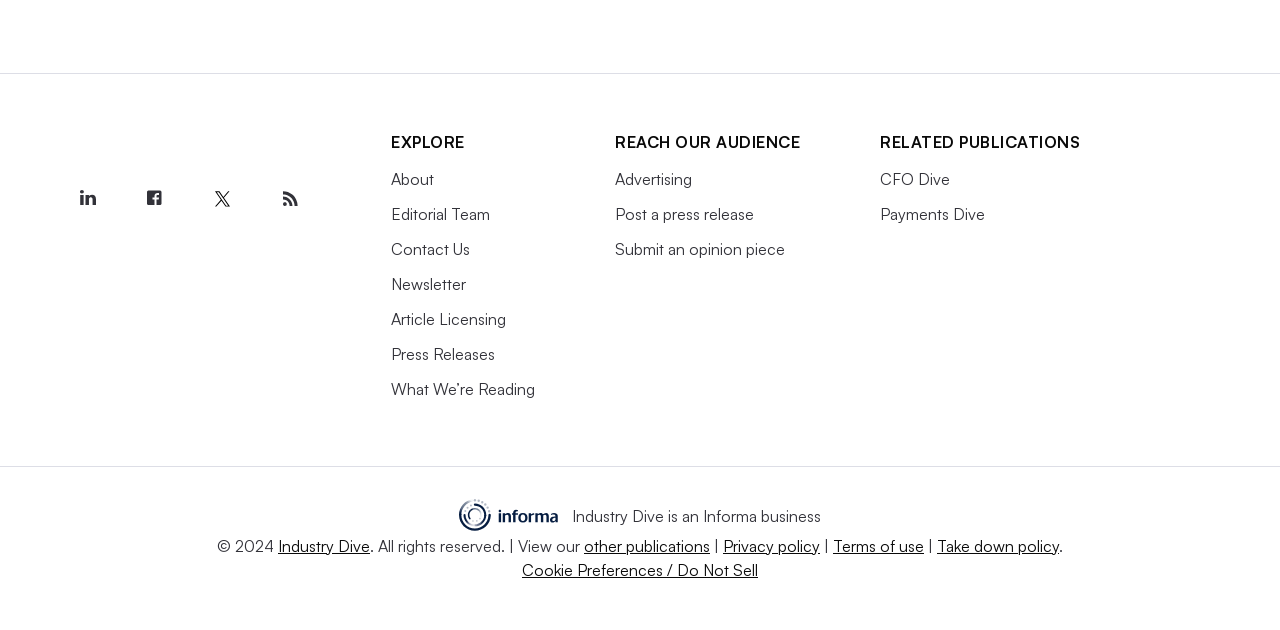Please specify the bounding box coordinates for the clickable region that will help you carry out the instruction: "View About page".

[0.306, 0.268, 0.339, 0.3]